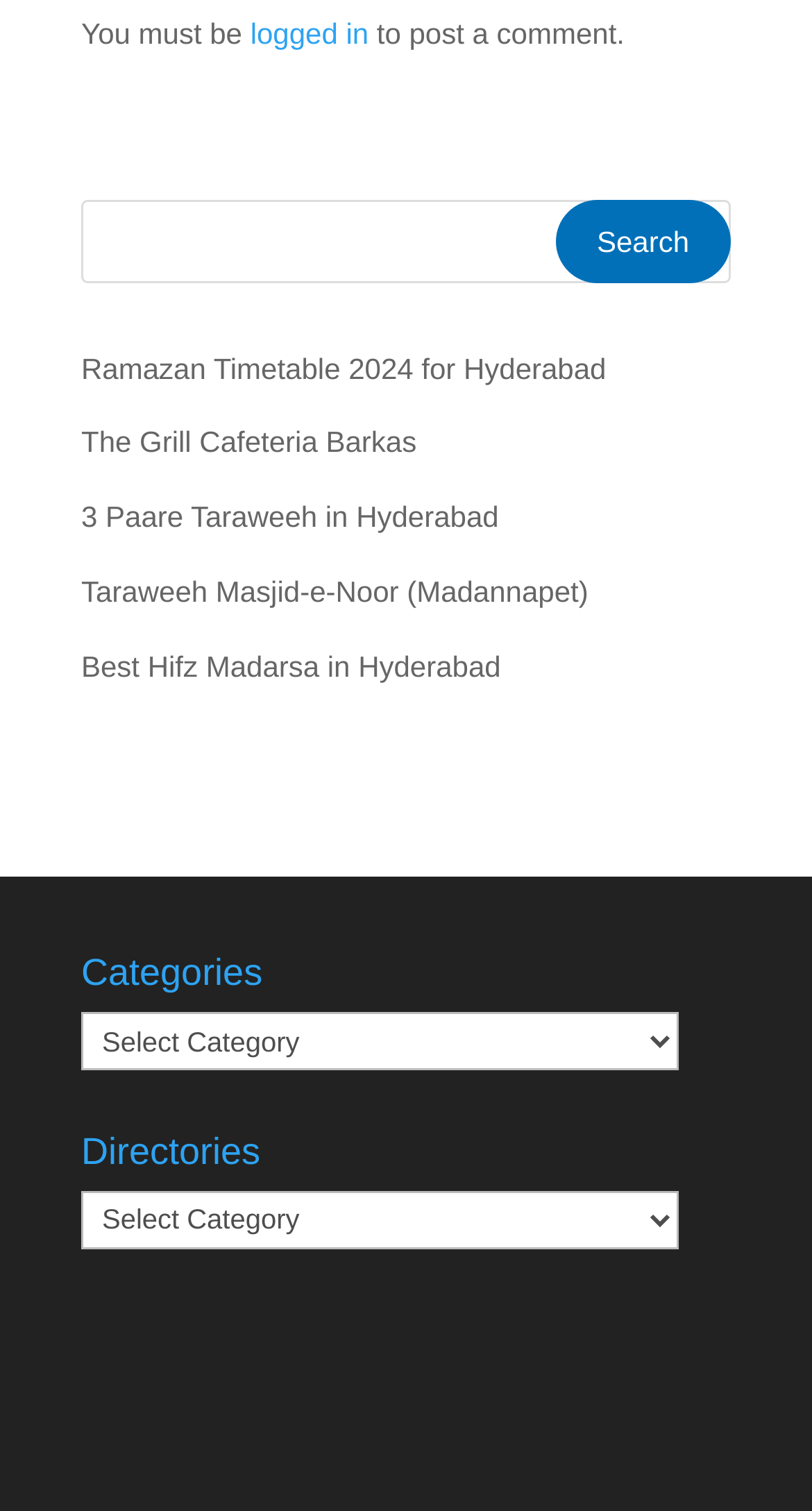Please specify the bounding box coordinates for the clickable region that will help you carry out the instruction: "Search for something".

[0.1, 0.132, 0.9, 0.187]